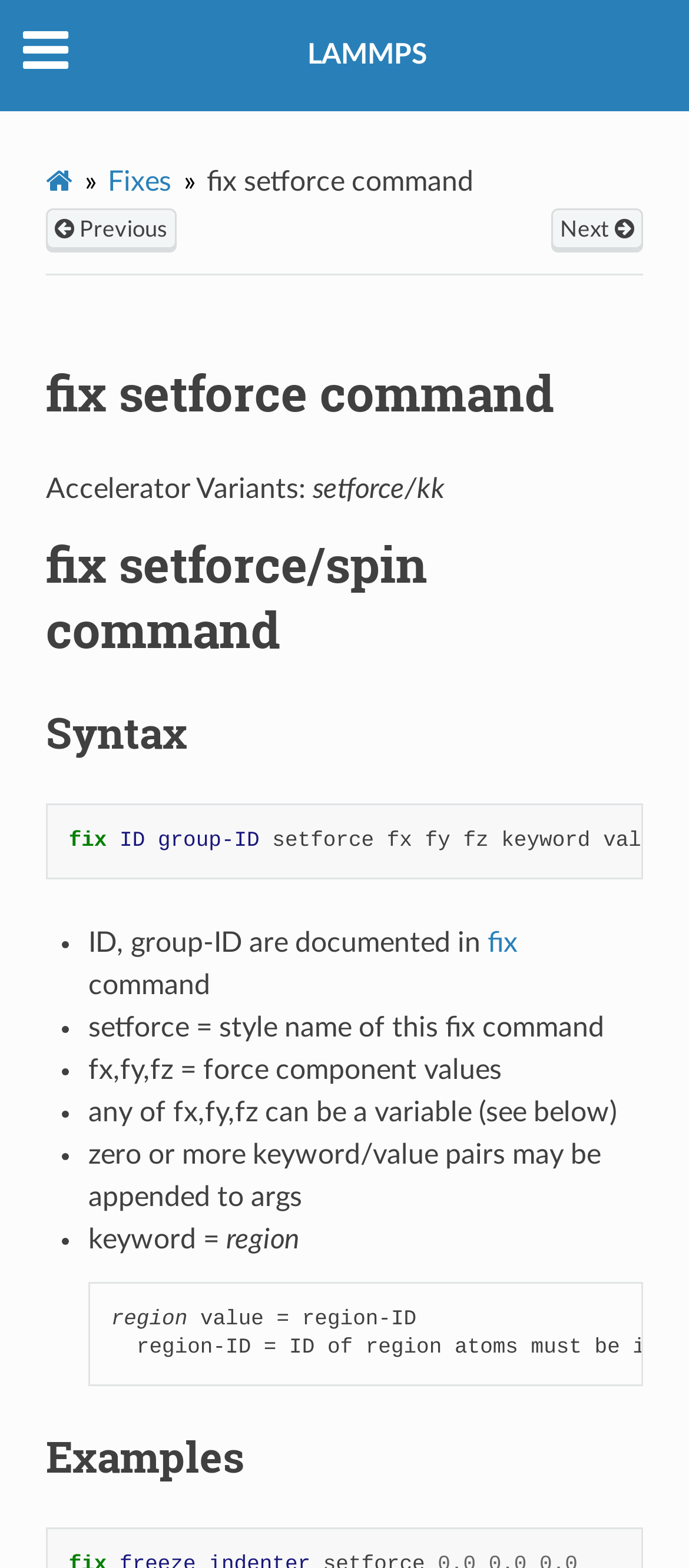Summarize the webpage in an elaborate manner.

This webpage is a documentation page for the "fix setforce command" in LAMMPS. At the top, there is a navigation menu with a link to "LAMMPS" and a mobile navigation menu. Below the navigation menu, there is a page navigation section with links to "Home", "Fixes", and a title "fix setforce command". 

Sequential page navigation links, "Previous" and "Next", are located below the page navigation section. A horizontal separator line separates the navigation sections from the main content.

The main content starts with a heading "fix setforce command" followed by a section describing "Accelerator Variants" with a list of items, including "setforce/kk". 

Below this section, there are three headings: "fix setforce/spin command", "Syntax", and "Examples". The "Syntax" section describes the command syntax, including the required and optional parameters, such as "fix", "ID", "group-ID", "setforce", "fx", "fy", "fz", and "keyword" or "value". 

The "Examples" section is located at the bottom of the page, with a heading and a link to an icon. Throughout the page, there are several links to other documentation pages, including "fix" and "fix command".